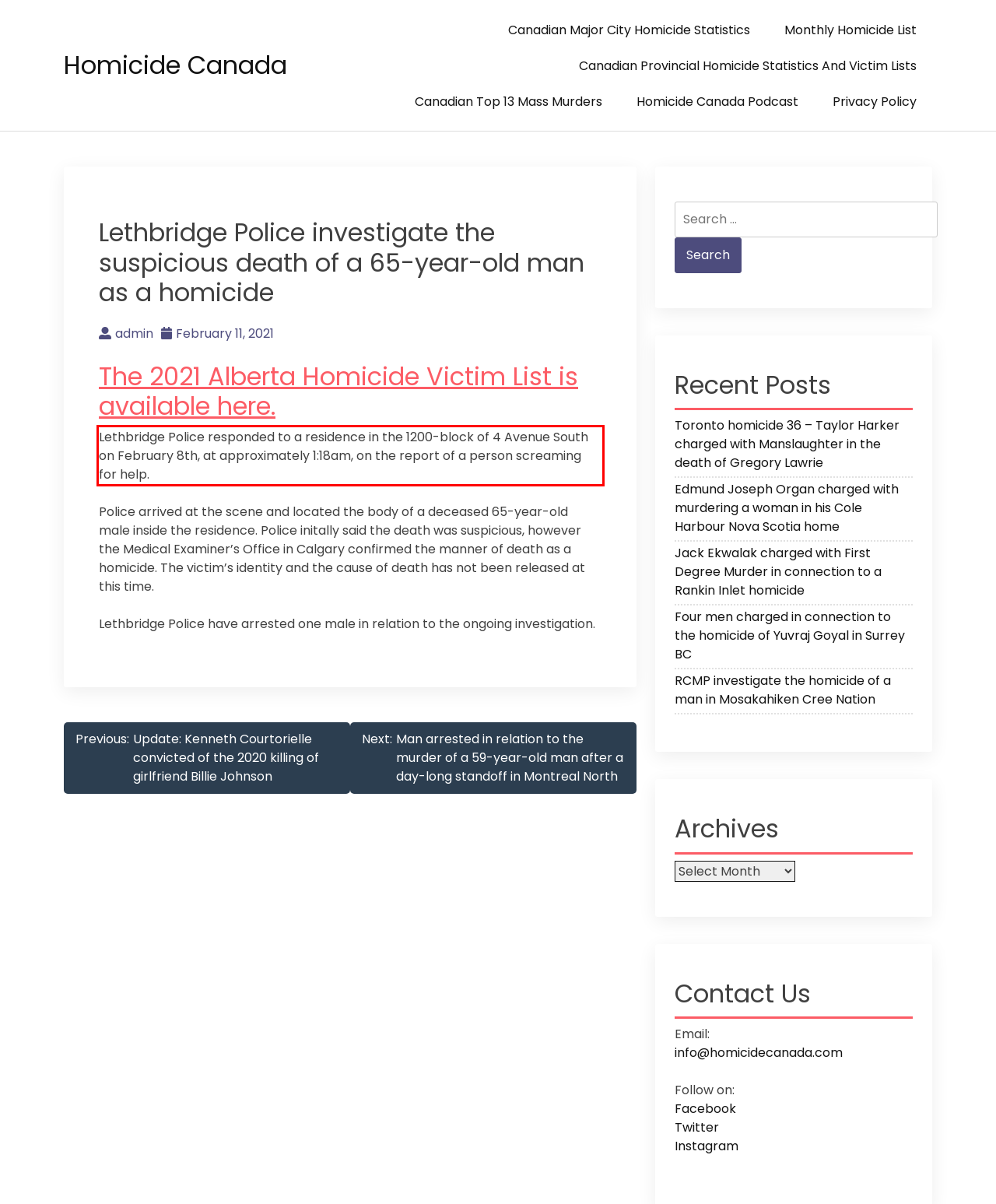Please look at the screenshot provided and find the red bounding box. Extract the text content contained within this bounding box.

Lethbridge Police responded to a residence in the 1200-block of 4 Avenue South on February 8th, at approximately 1:18am, on the report of a person screaming for help.